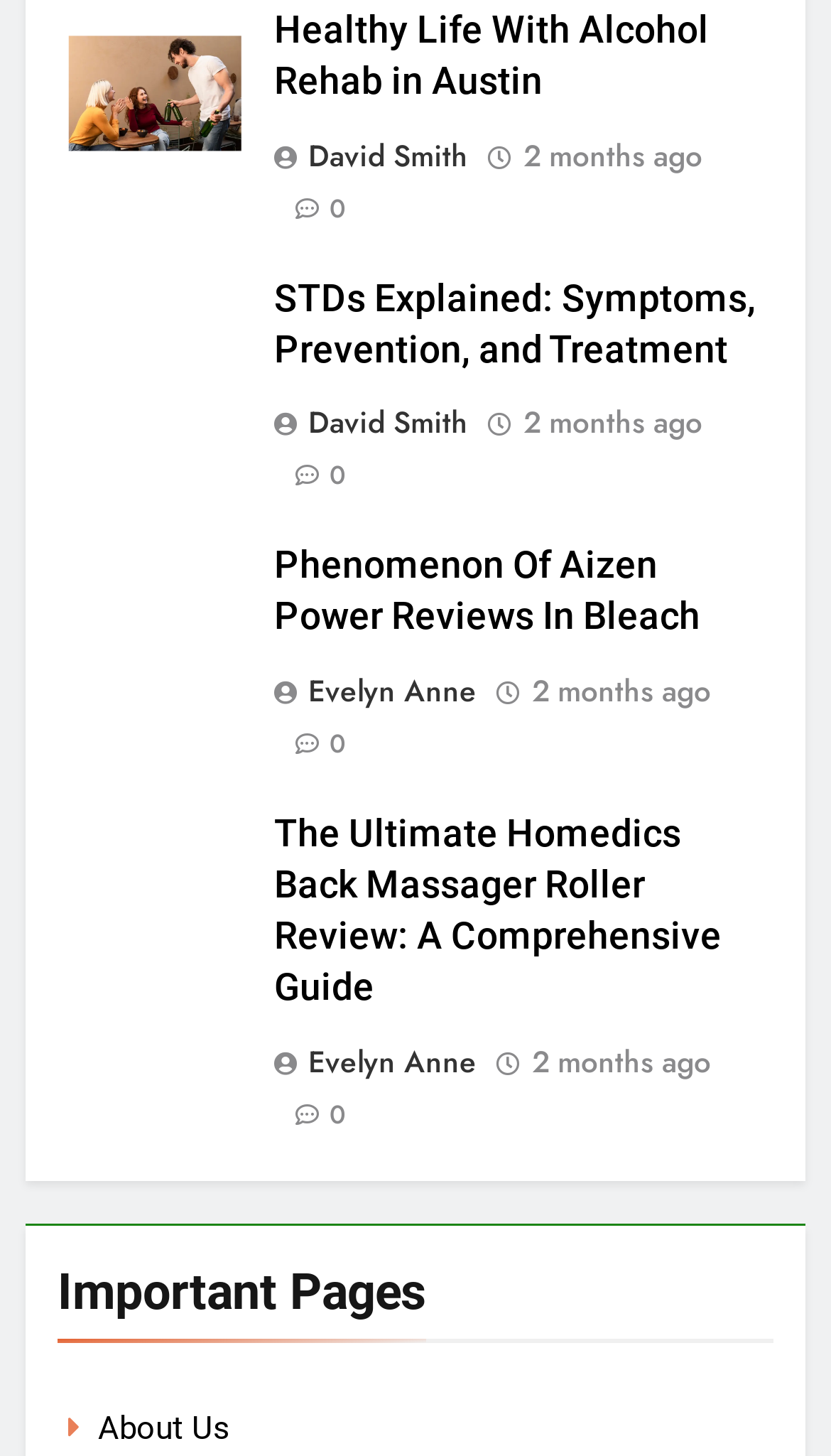How many articles are on the webpage?
Observe the image and answer the question with a one-word or short phrase response.

3